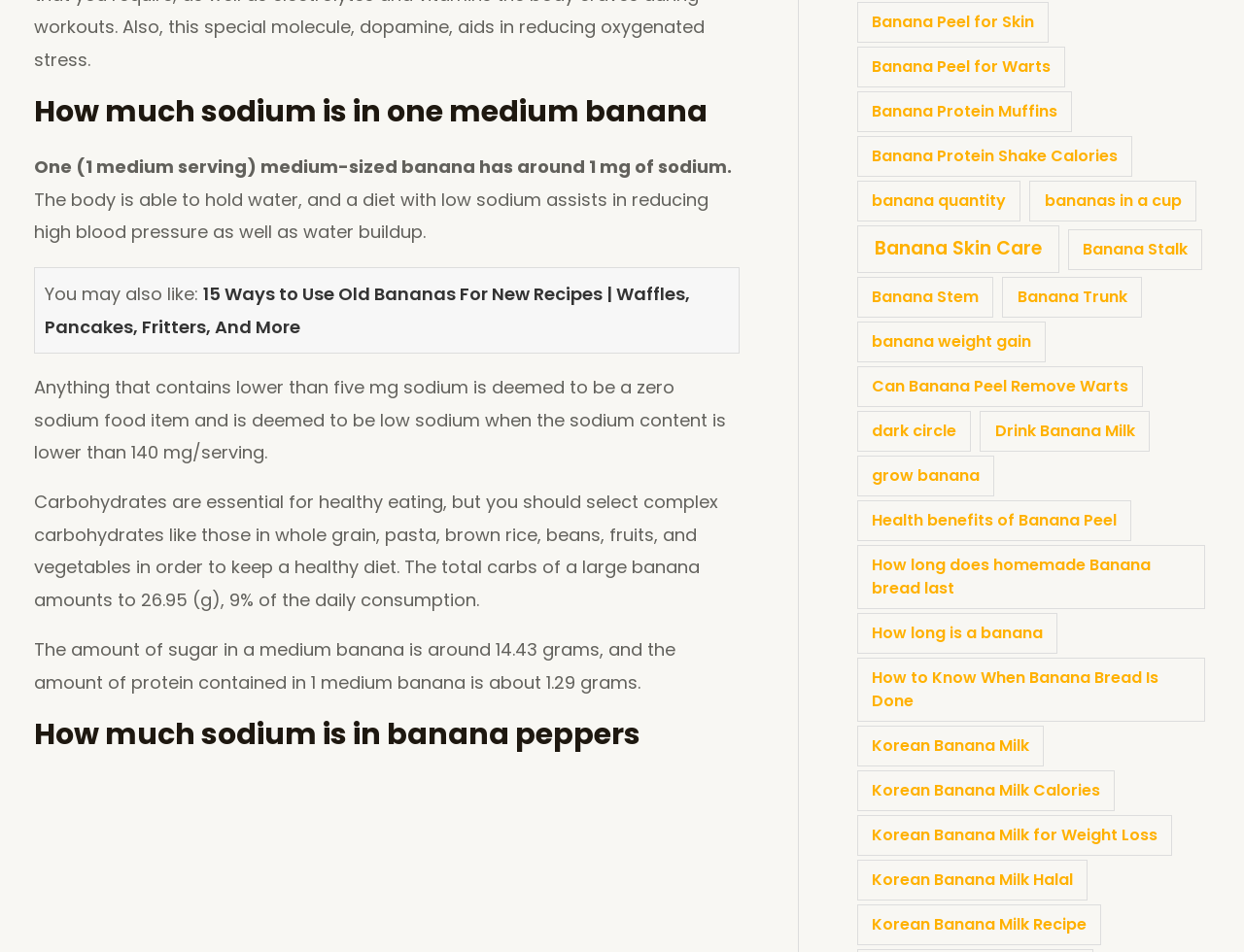Provide the bounding box coordinates for the area that should be clicked to complete the instruction: "Click on 'Korean Banana Milk Recipe'".

[0.689, 0.95, 0.885, 0.993]